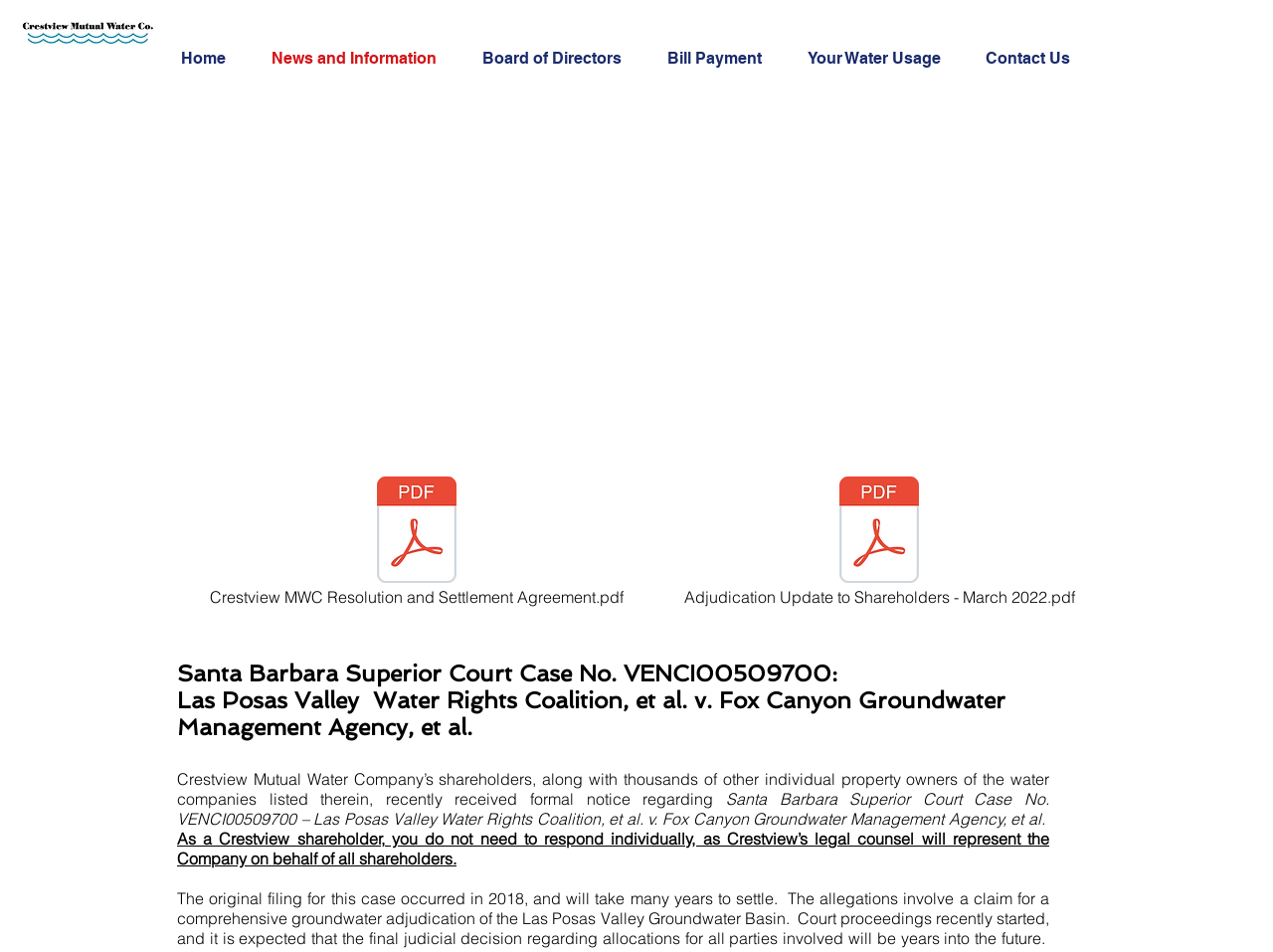Identify the bounding box coordinates of the section to be clicked to complete the task described by the following instruction: "download Crestview MWC Resolution and Settlement Agreement". The coordinates should be four float numbers between 0 and 1, formatted as [left, top, right, bottom].

[0.292, 0.497, 0.362, 0.644]